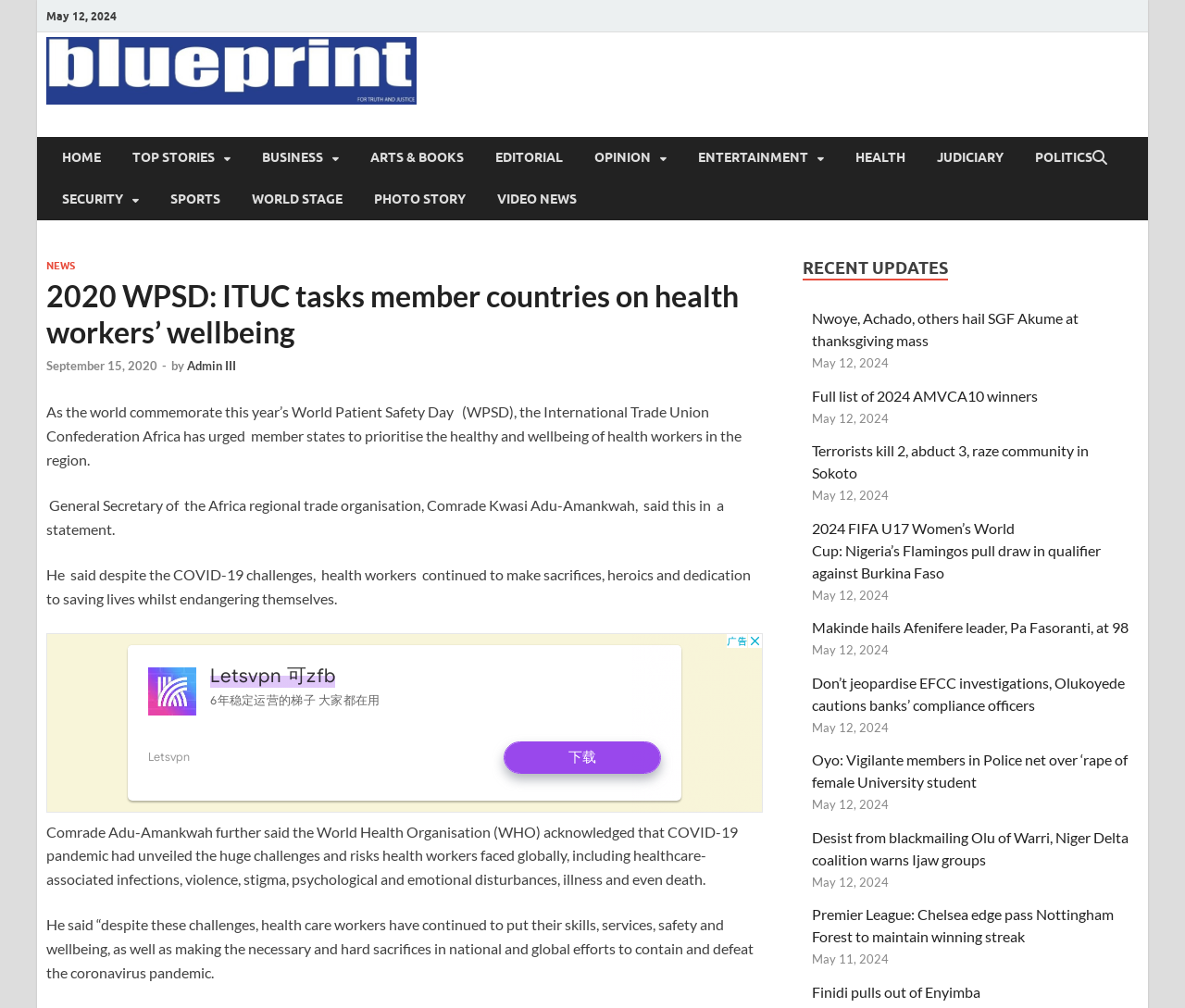Determine the bounding box coordinates of the region that needs to be clicked to achieve the task: "Check the 'HEALTH' news".

[0.709, 0.136, 0.777, 0.177]